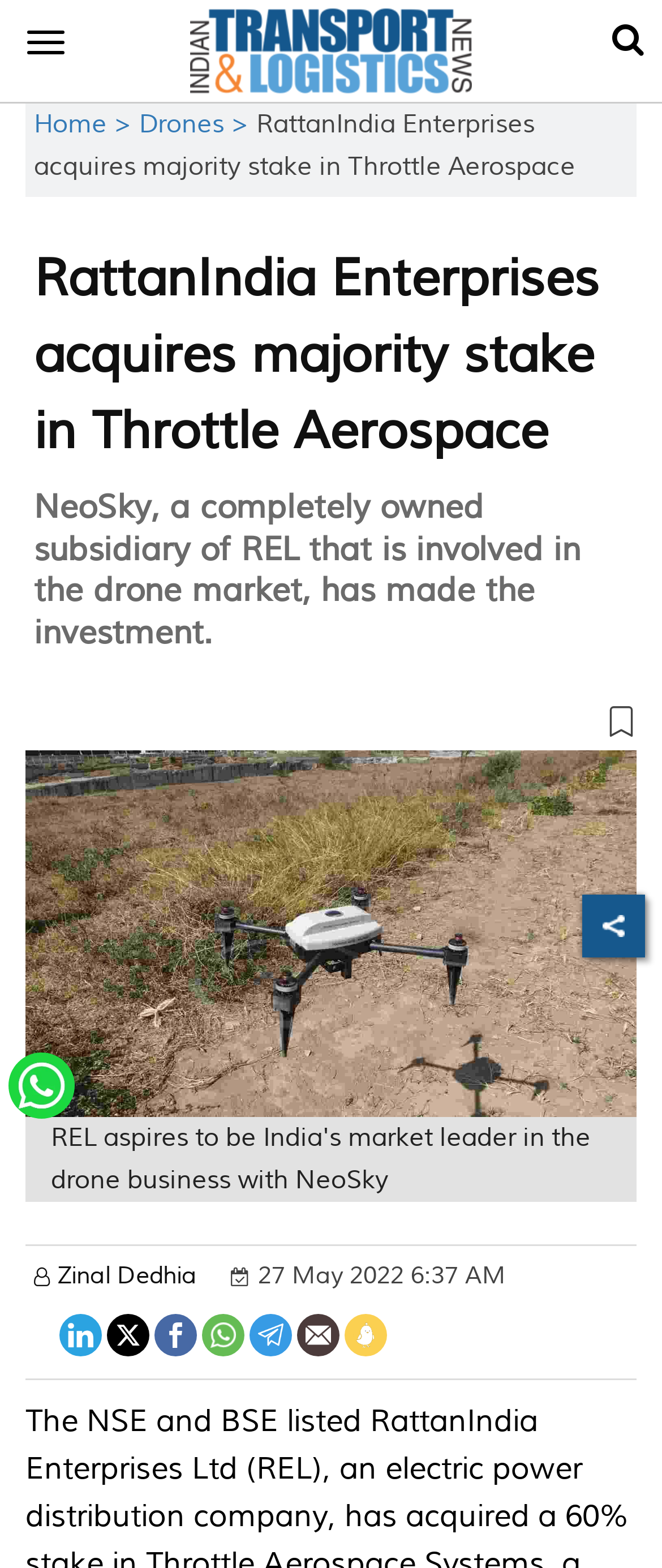Determine the bounding box coordinates in the format (top-left x, top-left y, bottom-right x, bottom-right y). Ensure all values are floating point numbers between 0 and 1. Identify the bounding box of the UI element described by: Home >

[0.051, 0.069, 0.21, 0.09]